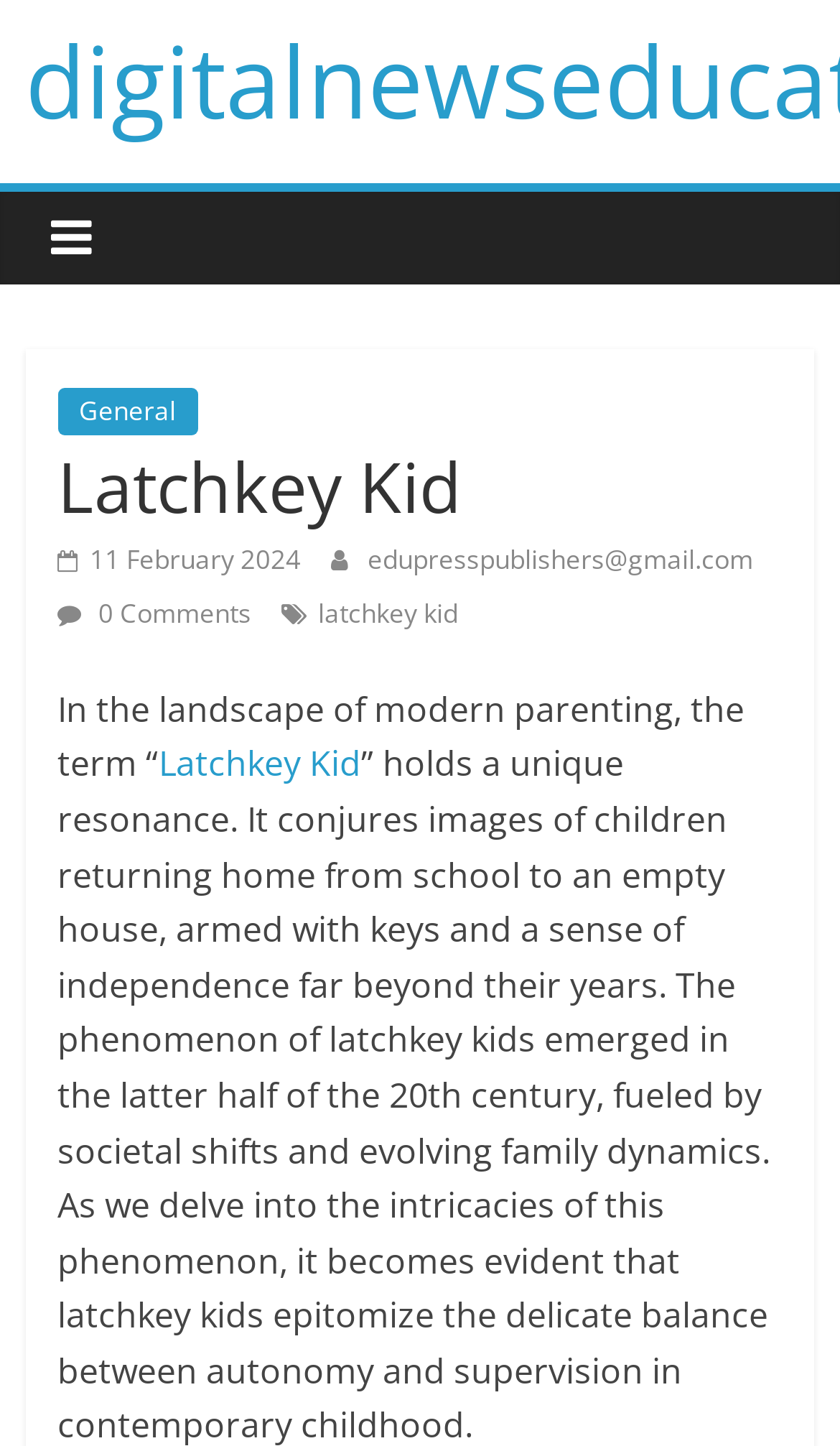Using the given element description, provide the bounding box coordinates (top-left x, top-left y, bottom-right x, bottom-right y) for the corresponding UI element in the screenshot: 0 Comments

[0.068, 0.412, 0.299, 0.437]